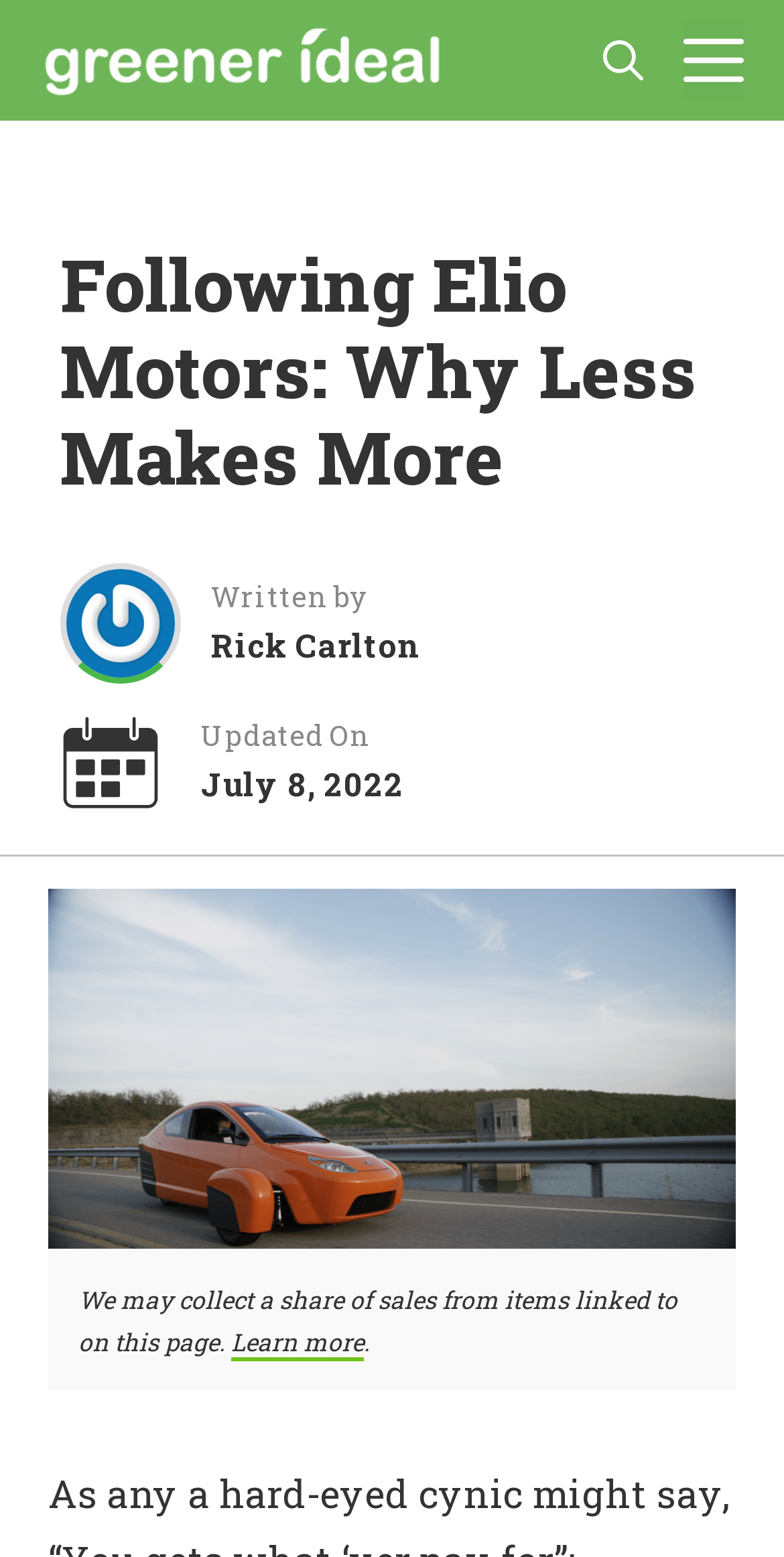Using the elements shown in the image, answer the question comprehensively: What is the purpose of the link 'Learn more'?

The link 'Learn more' is located below the figure element containing the Elio Motors car image and is related to the static text 'We may collect a share of sales from items linked to on this page.' Therefore, the purpose of the link is to provide more information about how the website collects sales.